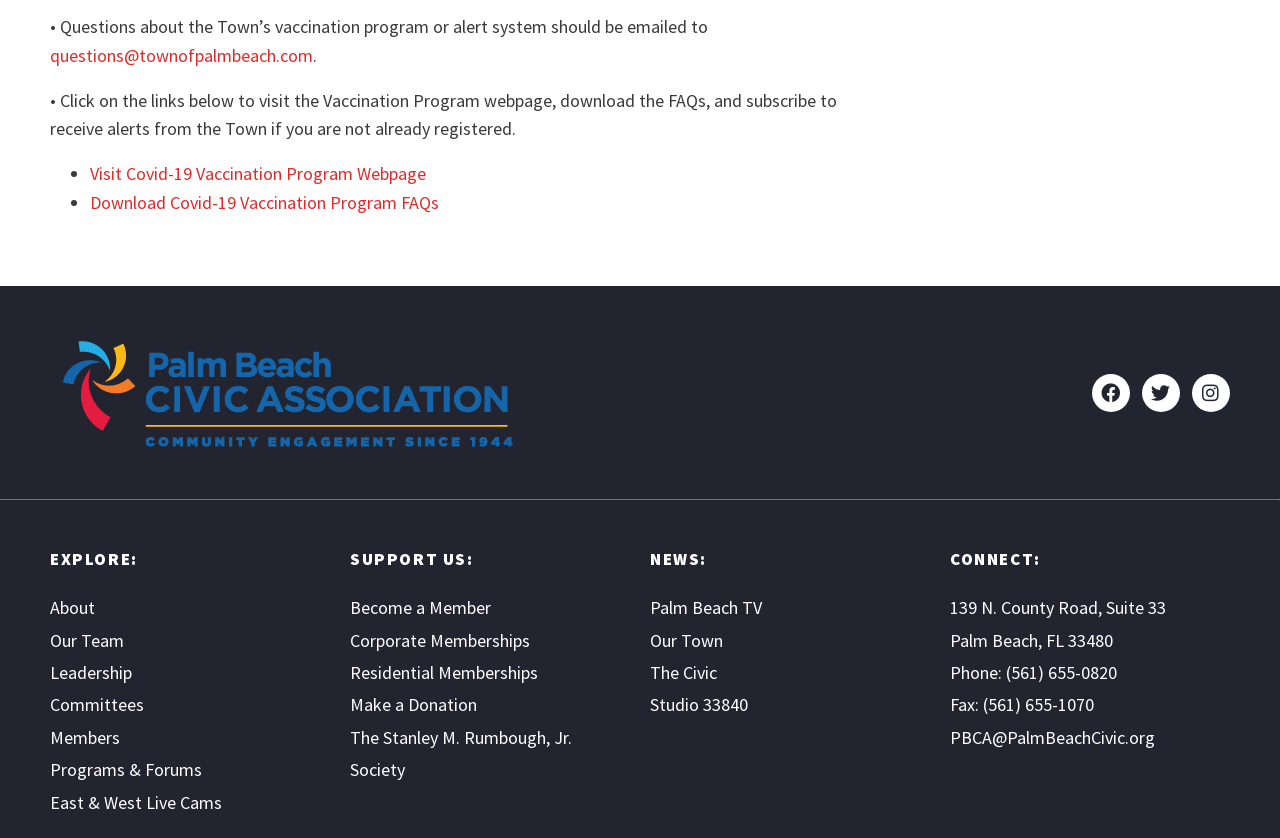Locate the bounding box coordinates of the clickable region necessary to complete the following instruction: "Download Covid-19 Vaccination Program FAQs". Provide the coordinates in the format of four float numbers between 0 and 1, i.e., [left, top, right, bottom].

[0.07, 0.228, 0.343, 0.255]